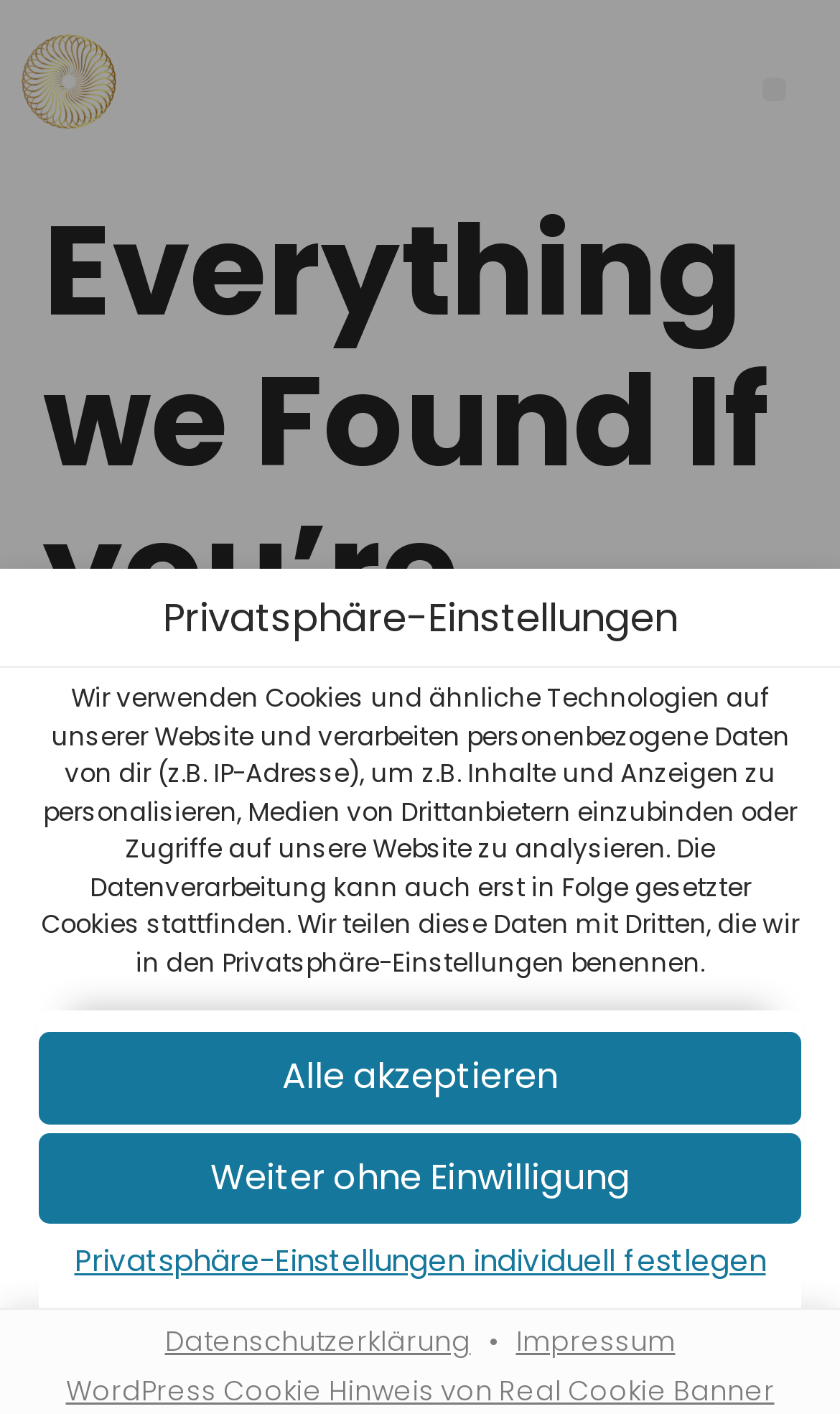Write an elaborate caption that captures the essence of the webpage.

The webpage appears to be a privacy settings page, with a focus on data protection and cookie usage. At the top, there is a link to "Zu Einwilligungsoptionen springen" (Jump to consent options) and a heading "Privatsphäre-Einstellungen" (Privacy settings). 

Below the heading, there is a block of static text that explains how the website uses cookies and processes personal data, including IP addresses, to personalize content and analyze website access. This text is followed by another block of static text that provides more information about data processing and the user's right to consent or withdraw consent.

To the right of the static text, there are three buttons: "Alle akzeptieren" (Accept all), "Weiter ohne Einwilligung" (Continue without consent), and "Privatsphäre-Einstellungen individuell festlegen" (Set privacy settings individually). 

At the bottom of the page, there are several links, including "Datenschutzerklärung" (Privacy policy), "Impressum" (Imprint), and "WordPress Cookie Hinweis von Real Cookie Banner" (WordPress cookie notice from Real Cookie Banner). There is also a small bullet point between the "Datenschutzerklärung" and "Impressum" links.